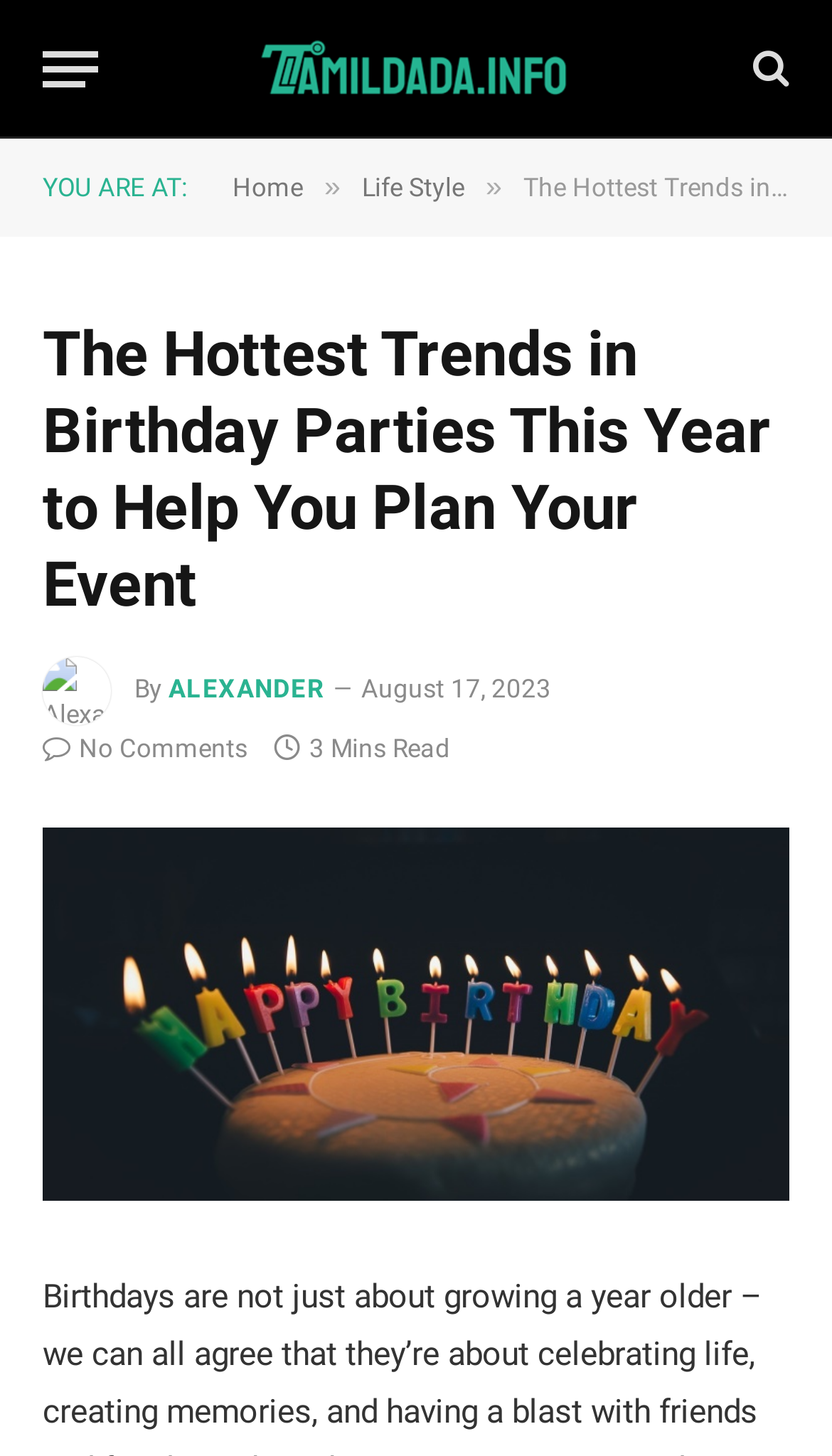Look at the image and write a detailed answer to the question: 
What is the category of the article?

The category of the article can be found in the breadcrumb navigation, where it says 'YOU ARE AT: Home » Life Style'.